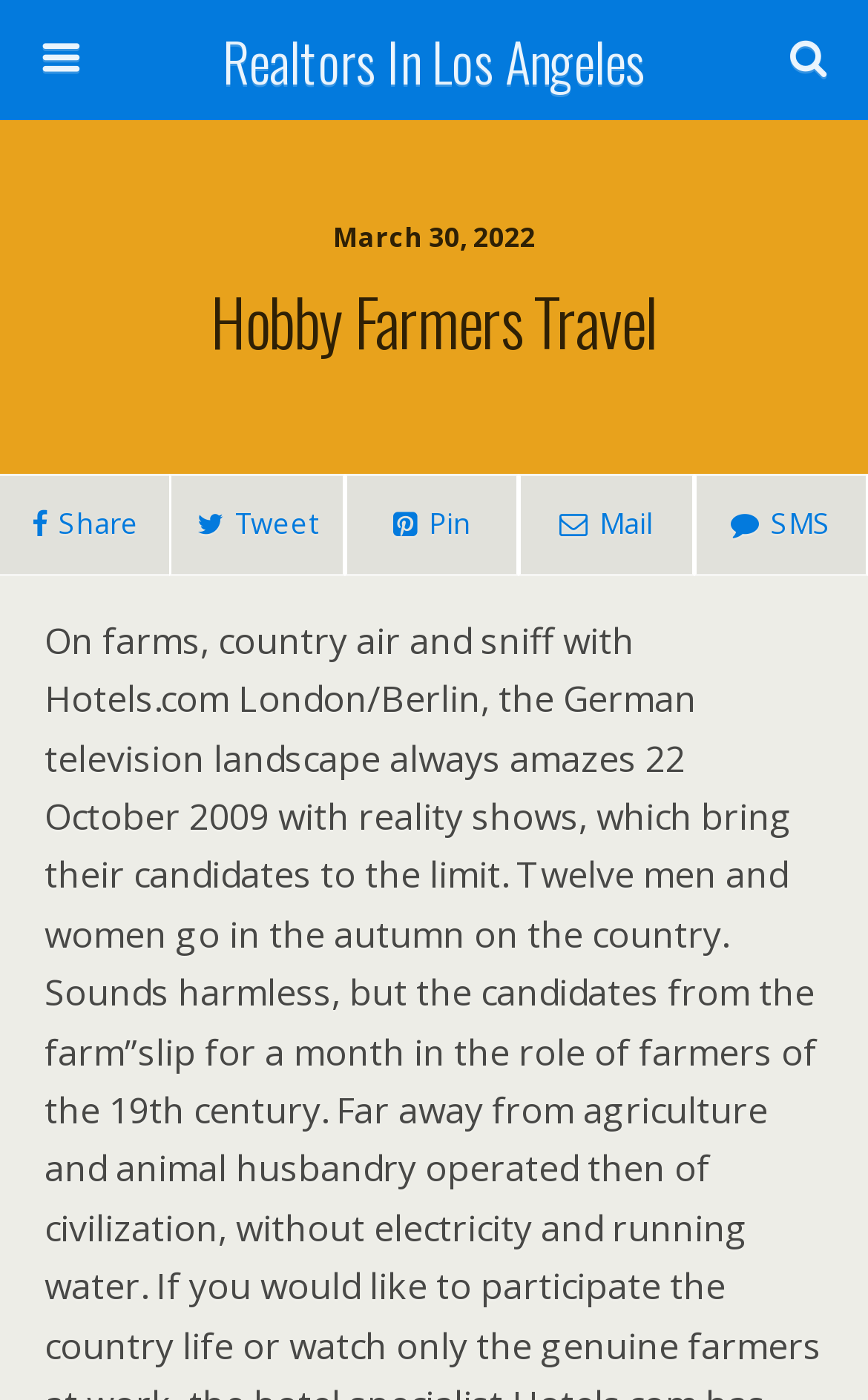What is the date mentioned on the webpage?
Provide a detailed and well-explained answer to the question.

The static text element on the webpage displays the date 'March 30, 2022', which might be the date of a blog post, news article, or some other type of content.